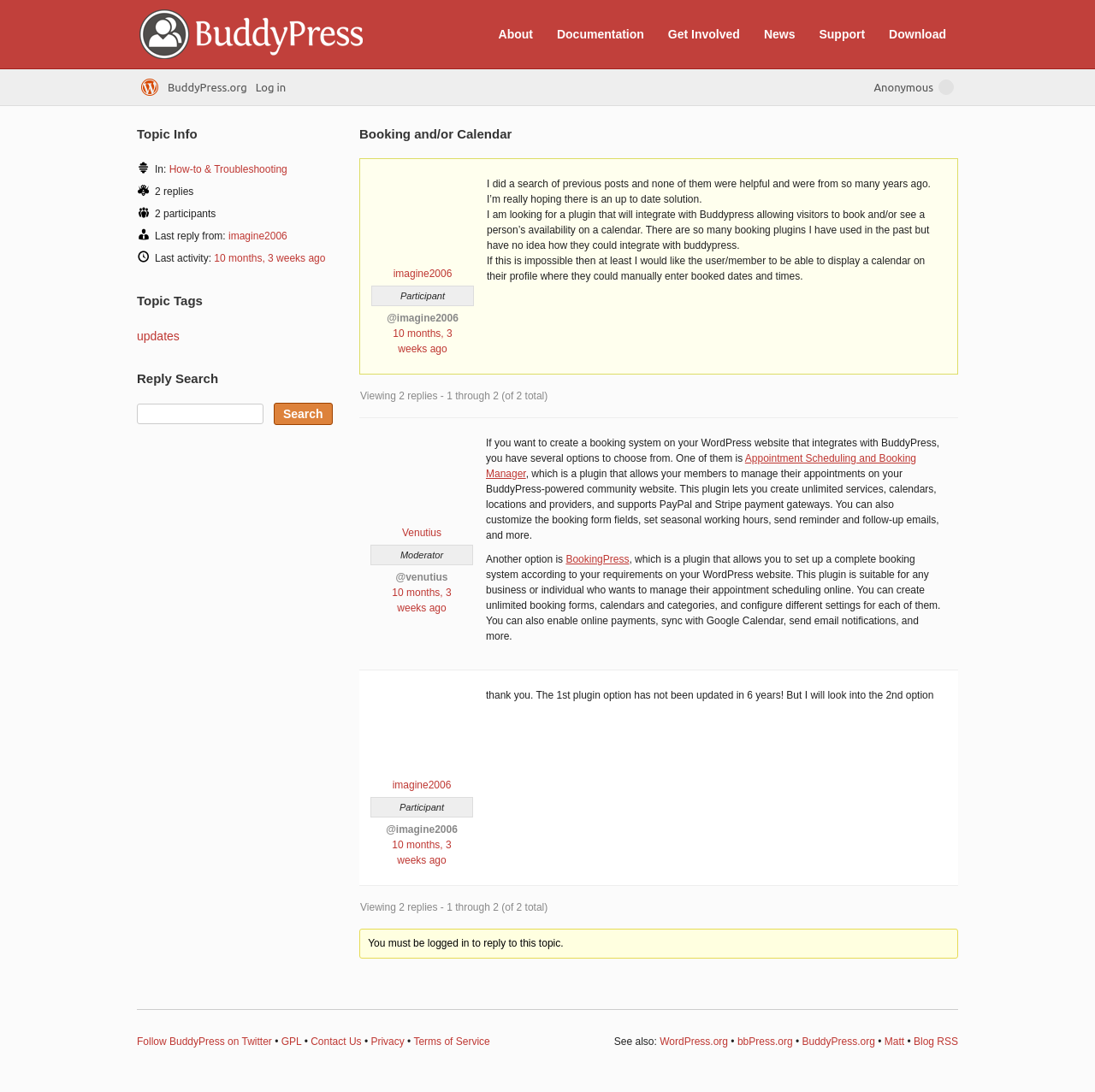Find the bounding box coordinates of the element's region that should be clicked in order to follow the given instruction: "Click on the 'About' link". The coordinates should consist of four float numbers between 0 and 1, i.e., [left, top, right, bottom].

[0.446, 0.02, 0.495, 0.042]